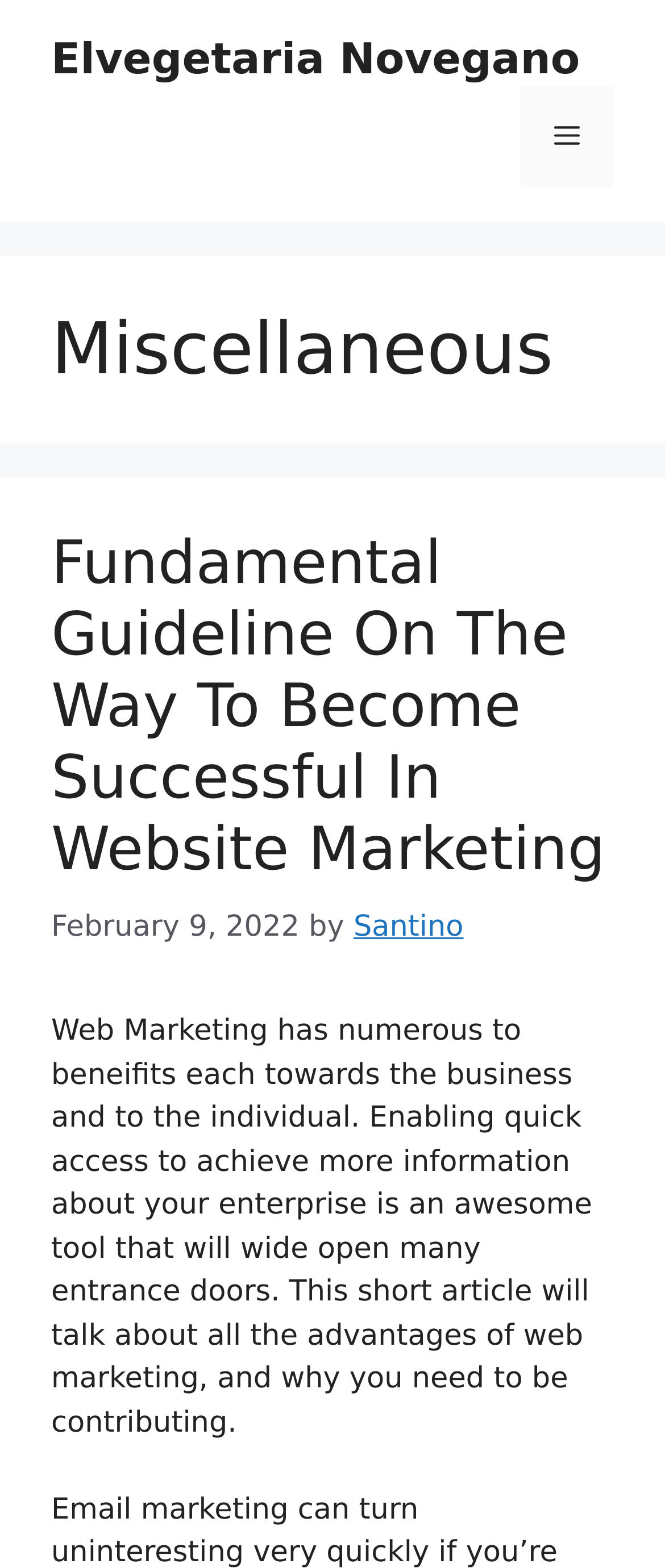Answer the question below using just one word or a short phrase: 
What is the current state of the menu?

Not expanded